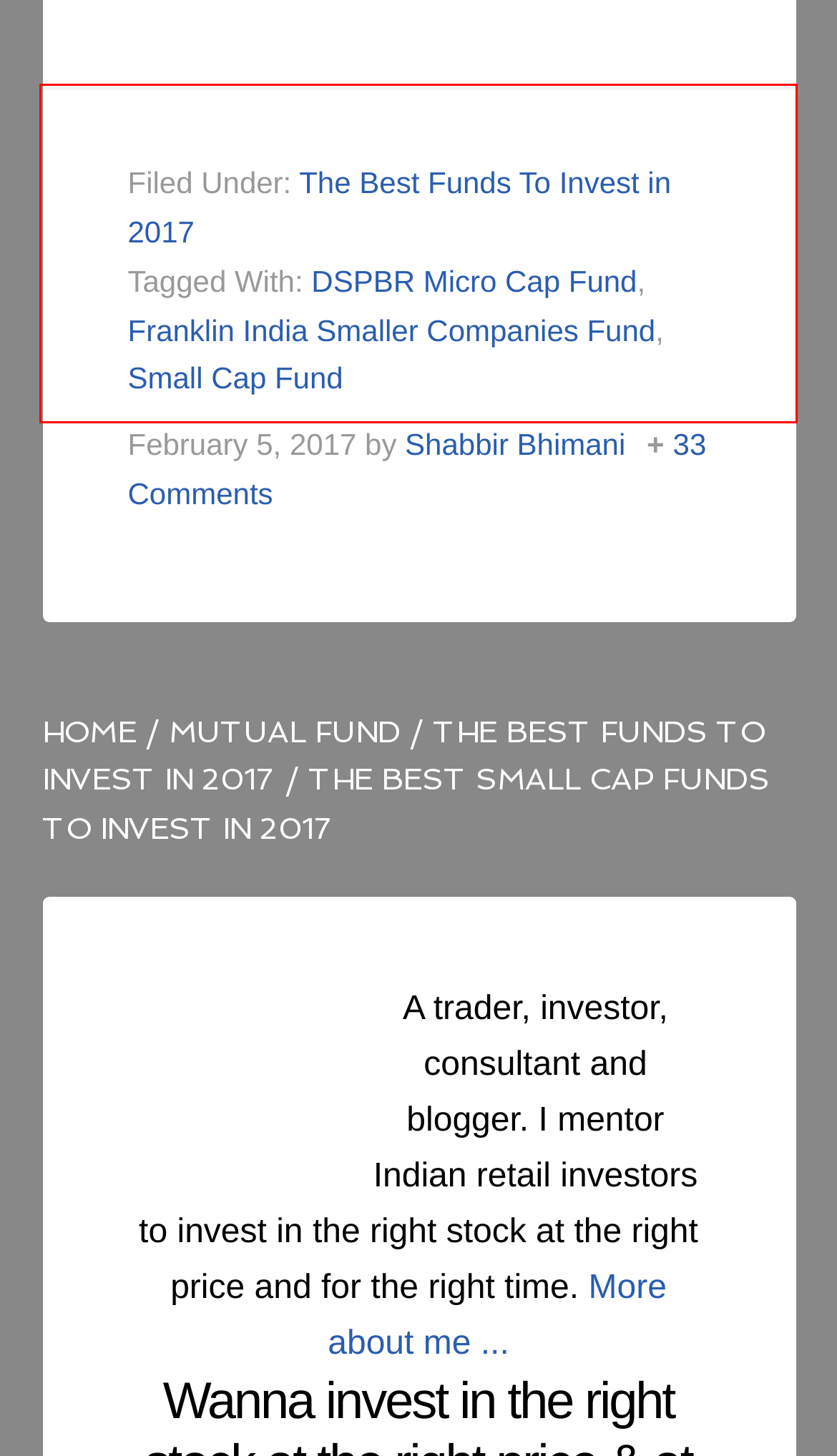Using the provided screenshot of a webpage, recognize and generate the text found within the red rectangle bounding box.

Filed Under: The Best Funds To Invest in 2017 Tagged With: DSPBR Micro Cap Fund, Franklin India Smaller Companies Fund, Small Cap Fund